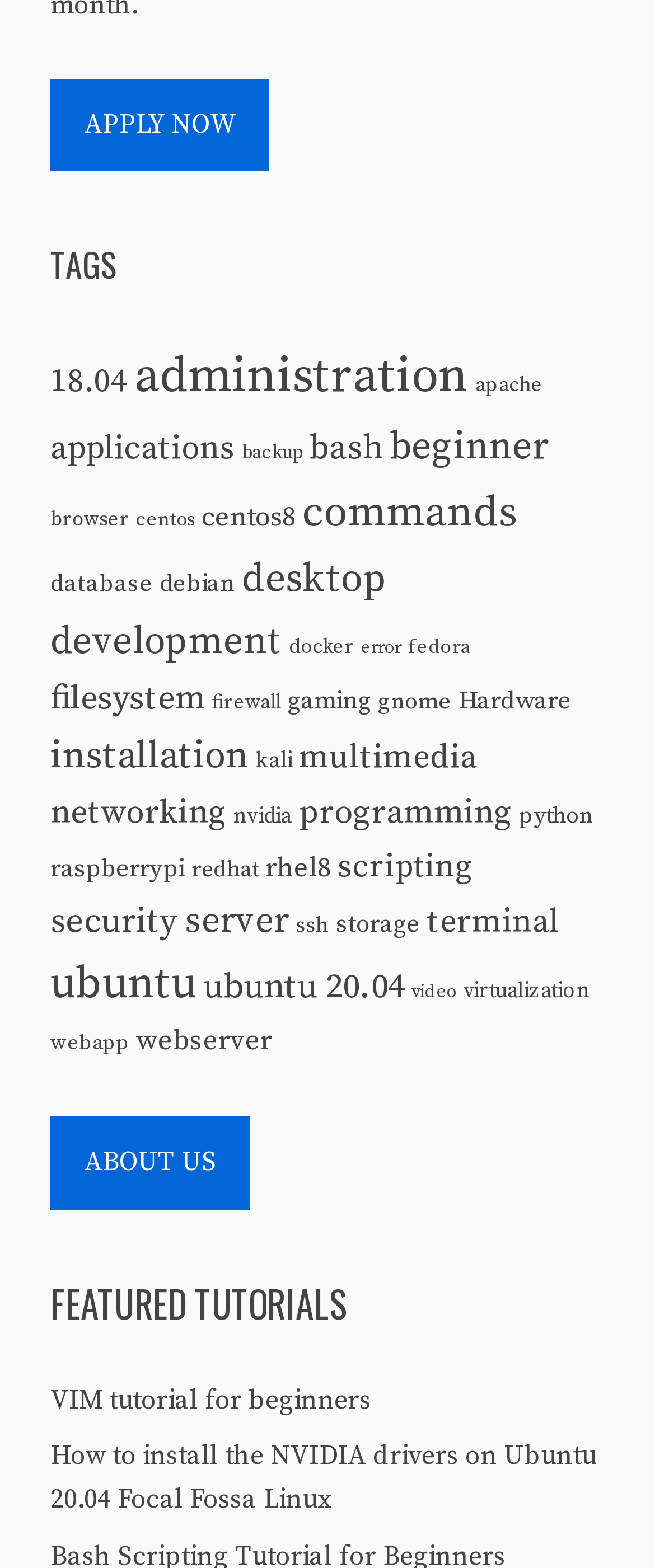Please determine the bounding box coordinates of the area that needs to be clicked to complete this task: 'Click on APPLY NOW'. The coordinates must be four float numbers between 0 and 1, formatted as [left, top, right, bottom].

[0.077, 0.05, 0.41, 0.11]